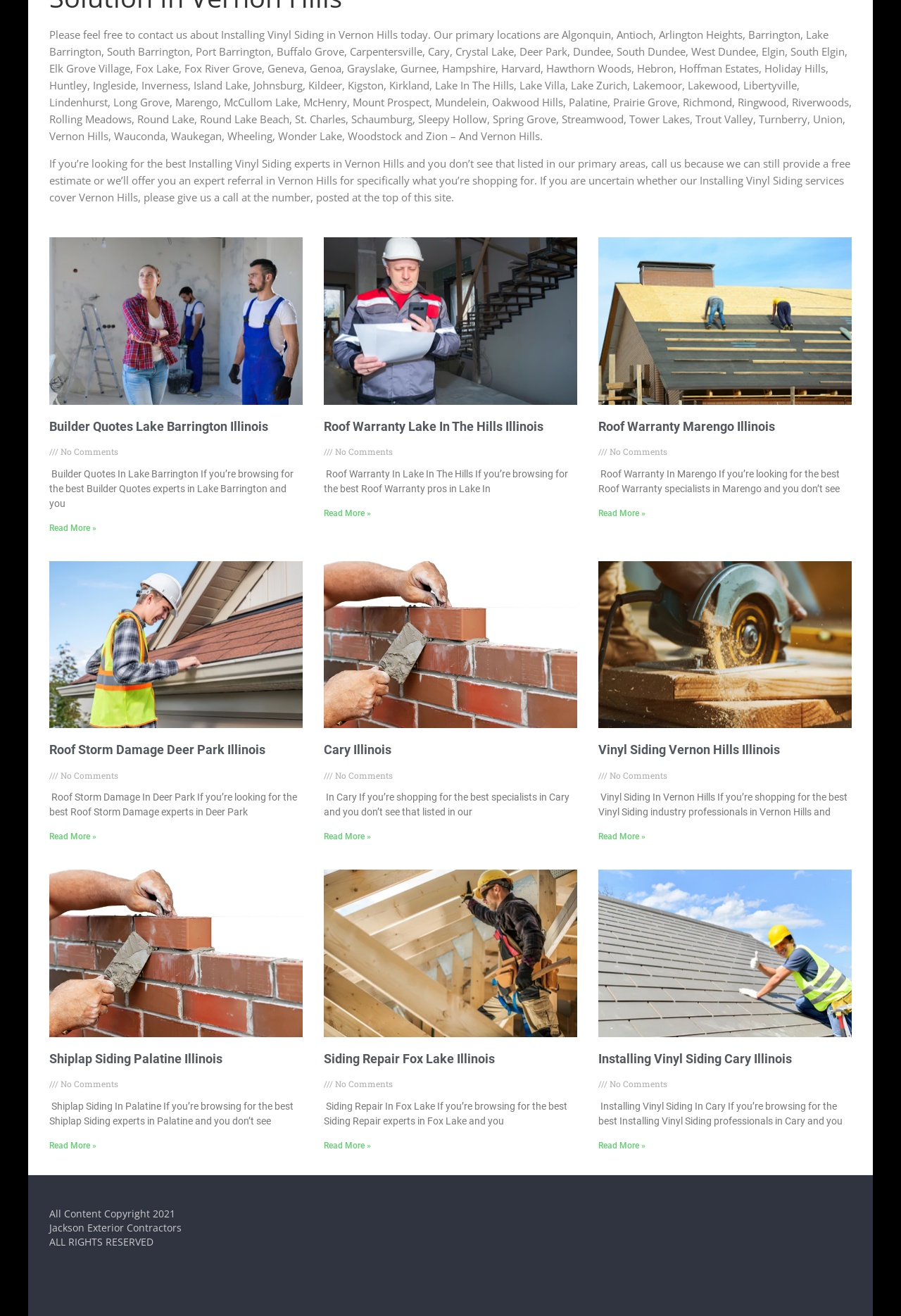Please respond to the question using a single word or phrase:
How many 'No Comments' texts are on this webpage?

9